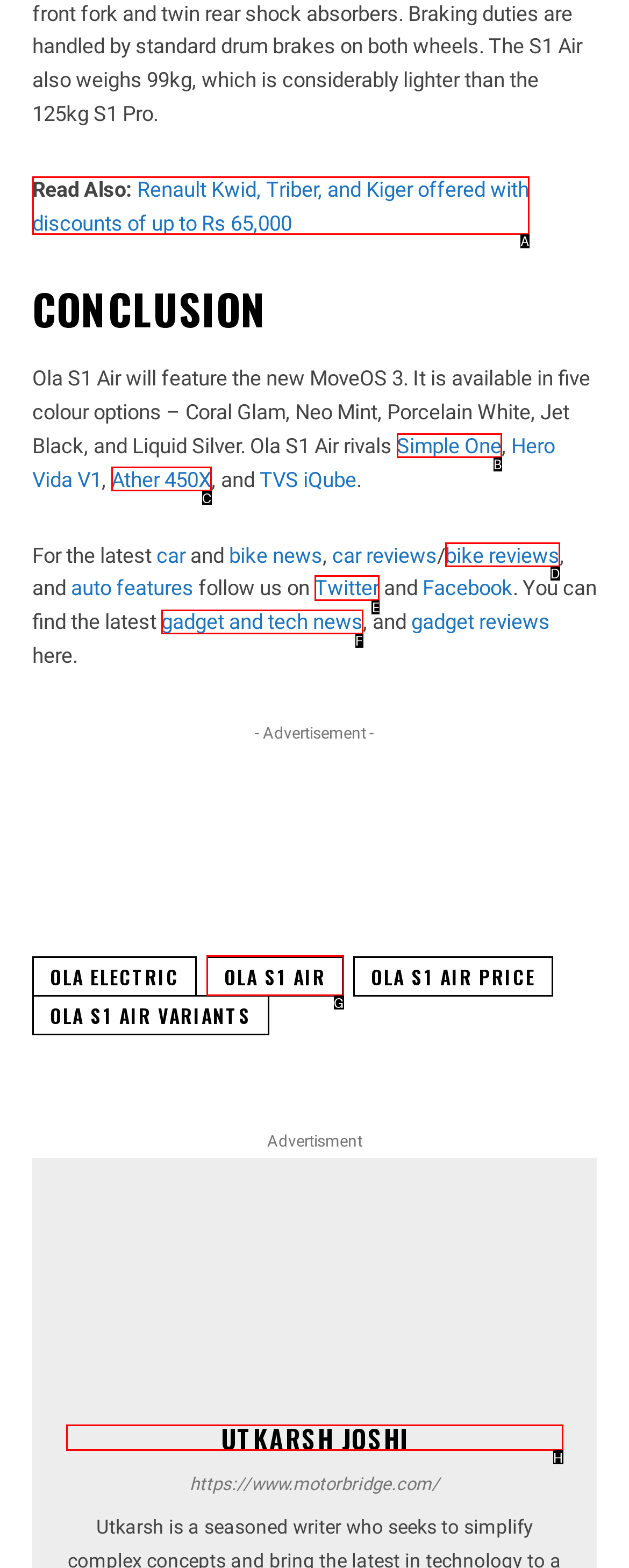To achieve the task: Follow on Twitter, indicate the letter of the correct choice from the provided options.

E